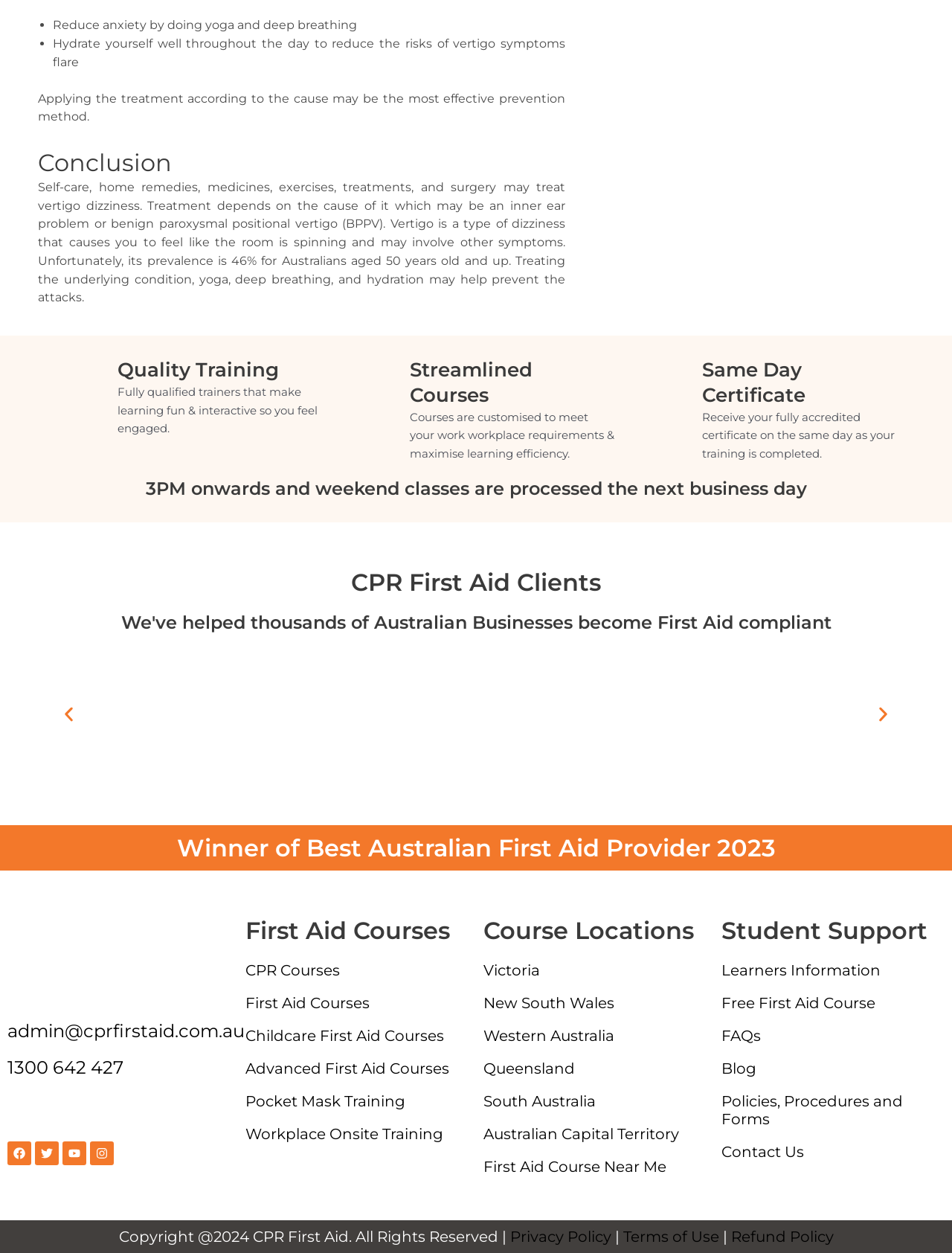Find the bounding box coordinates for the area you need to click to carry out the instruction: "Click the 'CPR Courses' link". The coordinates should be four float numbers between 0 and 1, indicated as [left, top, right, bottom].

[0.258, 0.767, 0.357, 0.781]